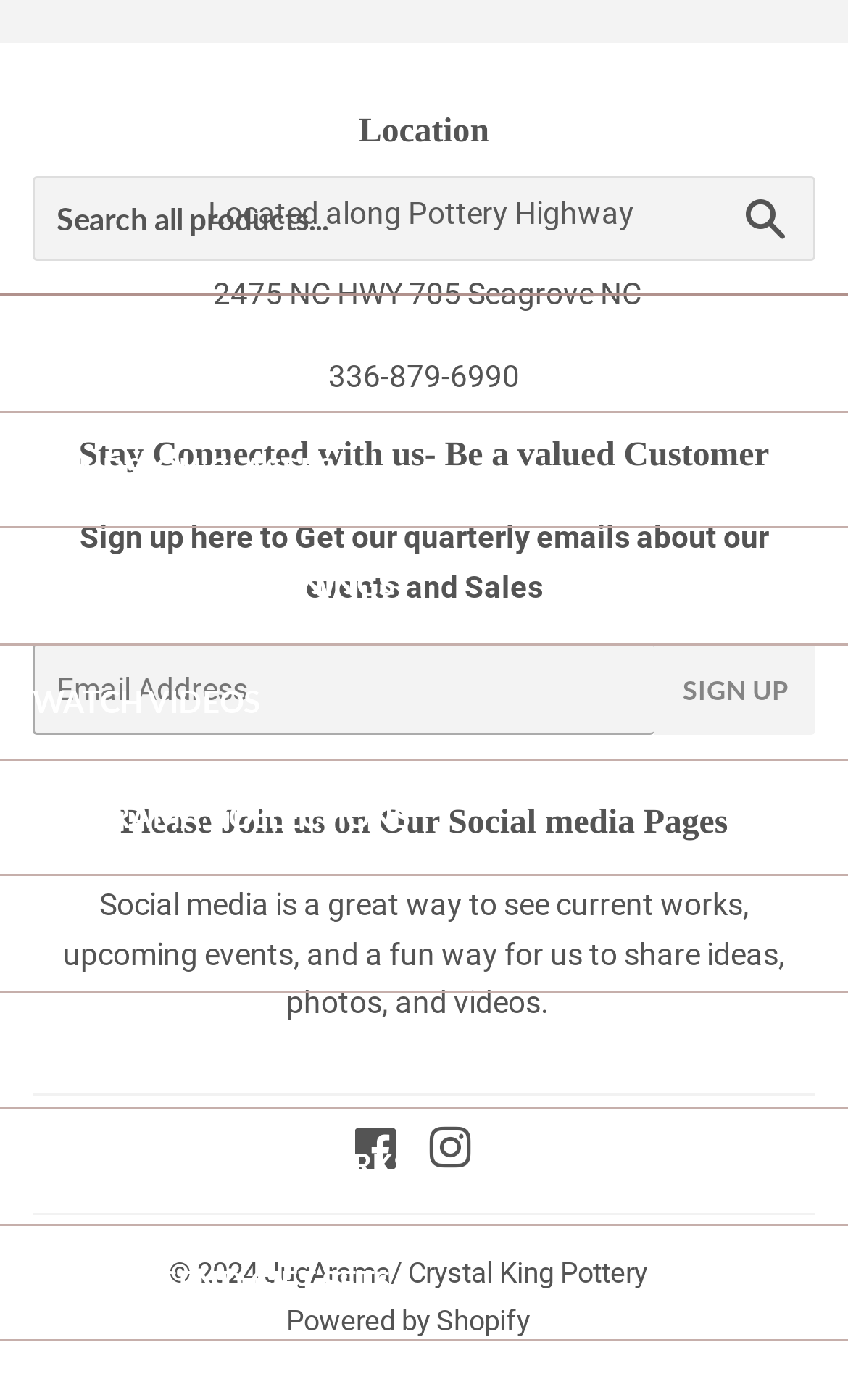Determine the bounding box coordinates of the clickable element to complete this instruction: "Visit the page about DIY Repair Service Community Bicycle Organizations". Provide the coordinates in the format of four float numbers between 0 and 1, [left, top, right, bottom].

None